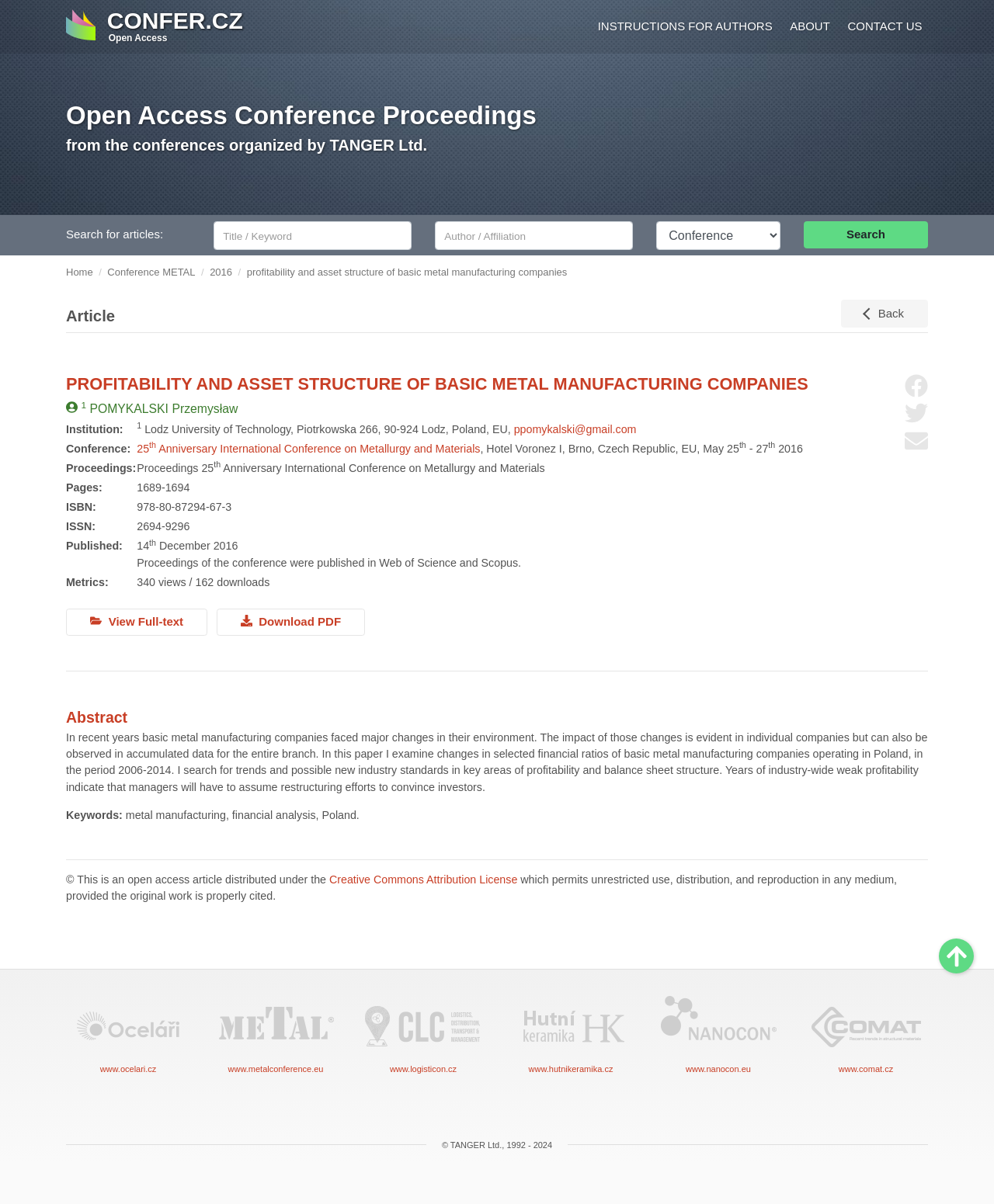Respond to the question below with a single word or phrase:
What is the page range of the proceedings?

1689-1694